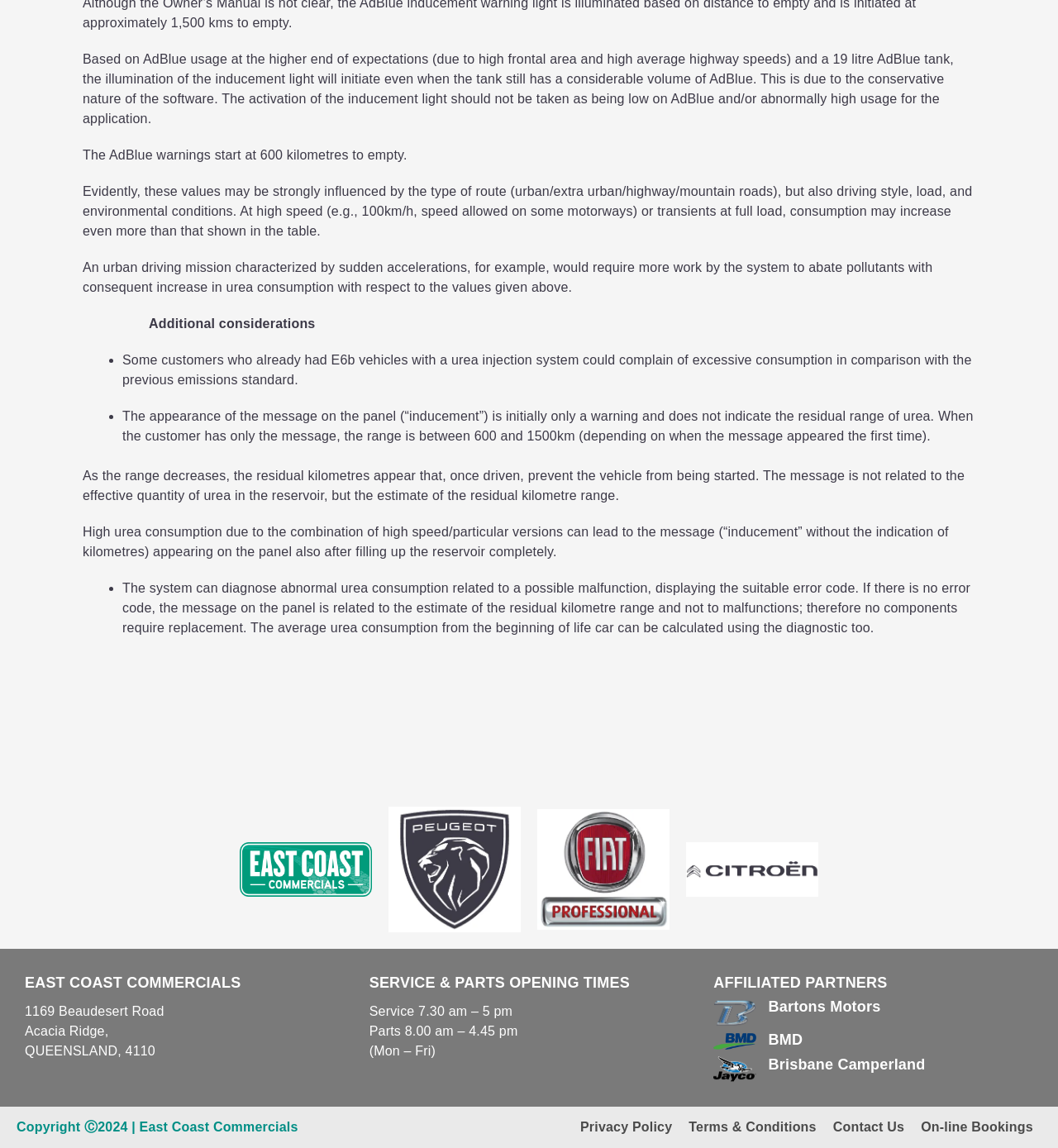What is the purpose of the 'inducement' message?
Please ensure your answer is as detailed and informative as possible.

I found the answer by reading the text in the middle of the webpage, which explains the 'inducement' message. According to the text, the message is a warning that the AdBlue level is low, and it does not indicate the exact amount of AdBlue remaining.